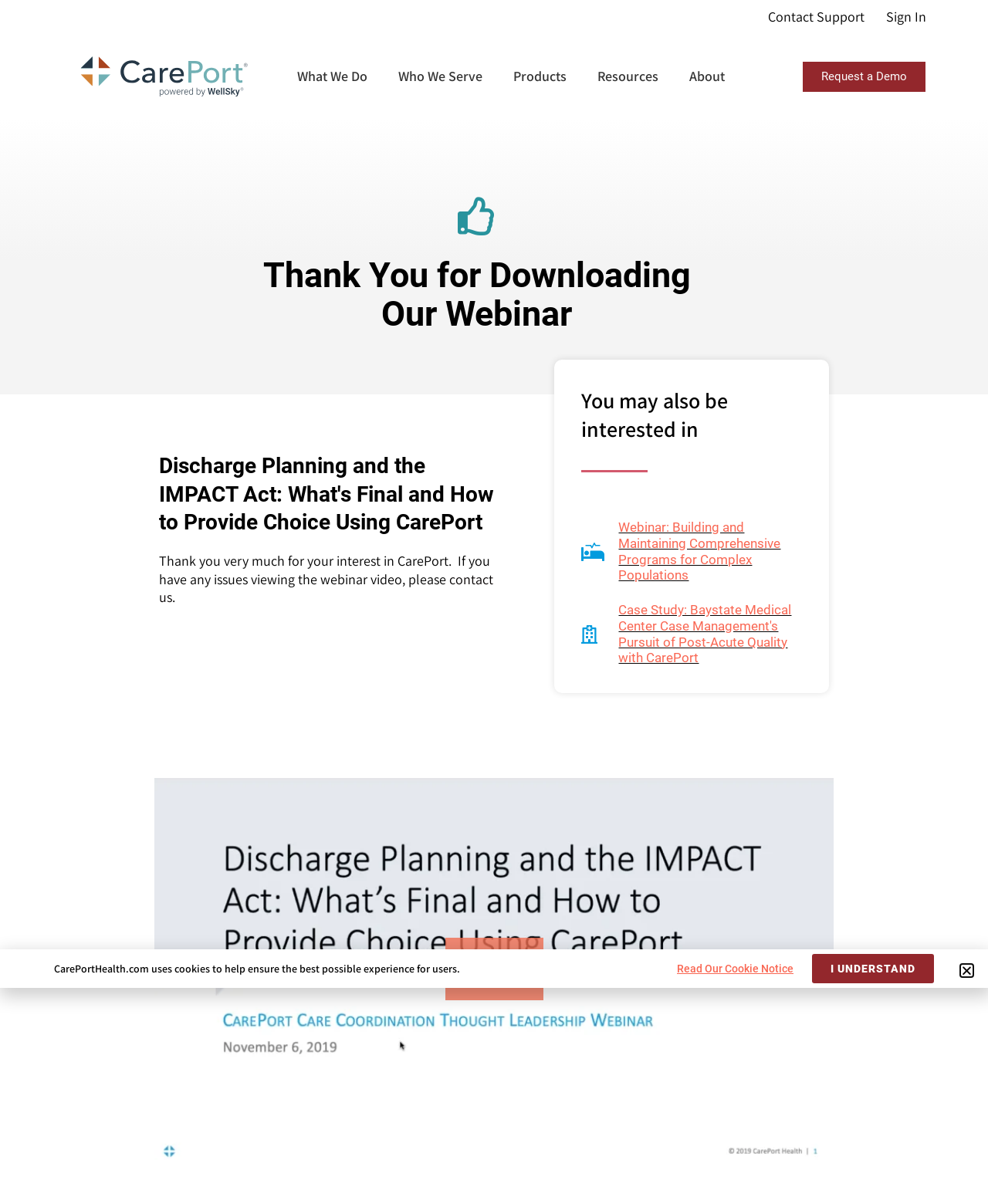What is the purpose of the 'Request a Demo' link?
Answer the question using a single word or phrase, according to the image.

To request a demo of CarePort